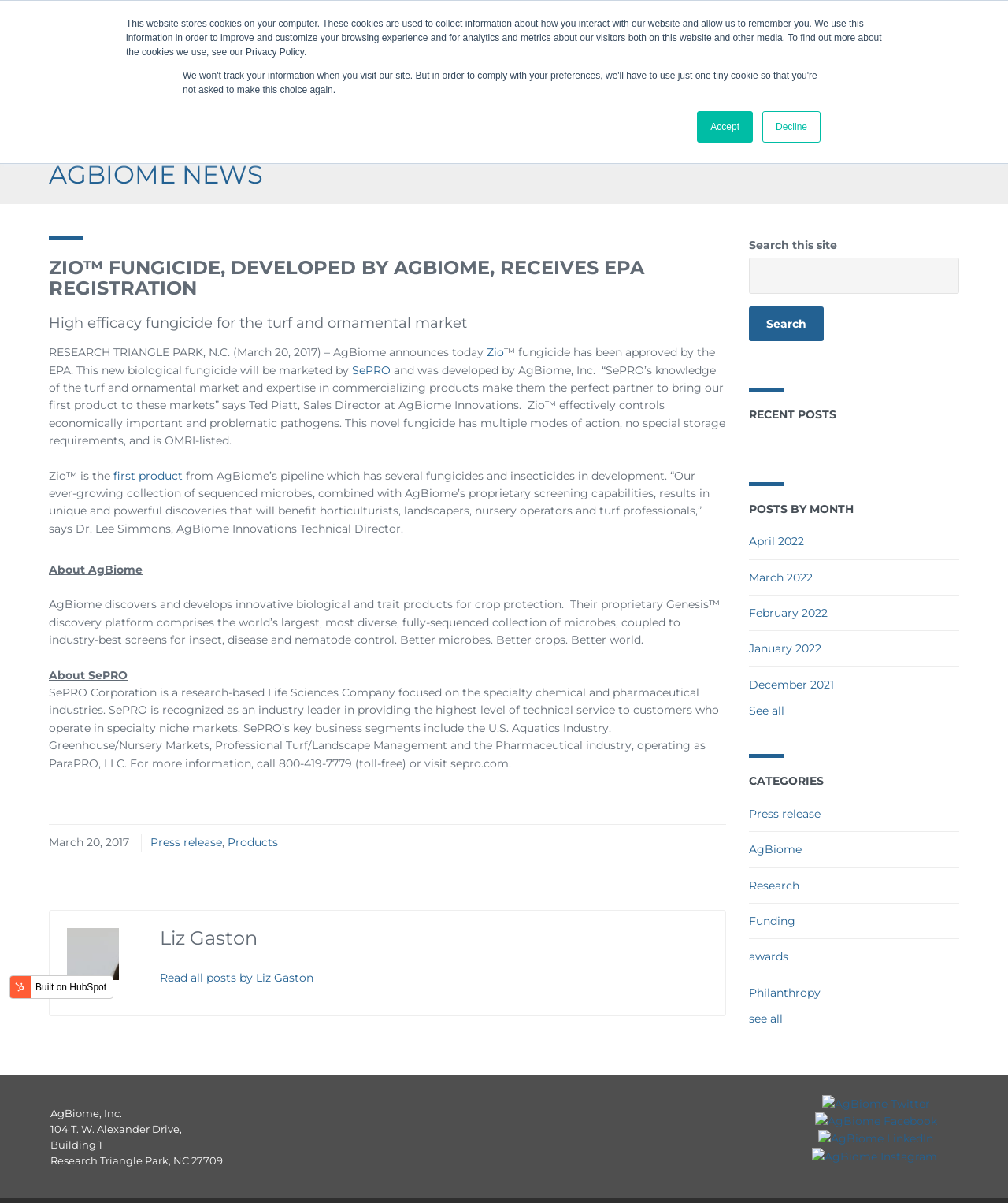What is the purpose of Zio fungicide?
Use the image to give a comprehensive and detailed response to the question.

The answer can be found in the text 'Zio™ effectively controls economically important and problematic pathogens.' which indicates that the purpose of Zio fungicide is to control economically important and problematic pathogens.